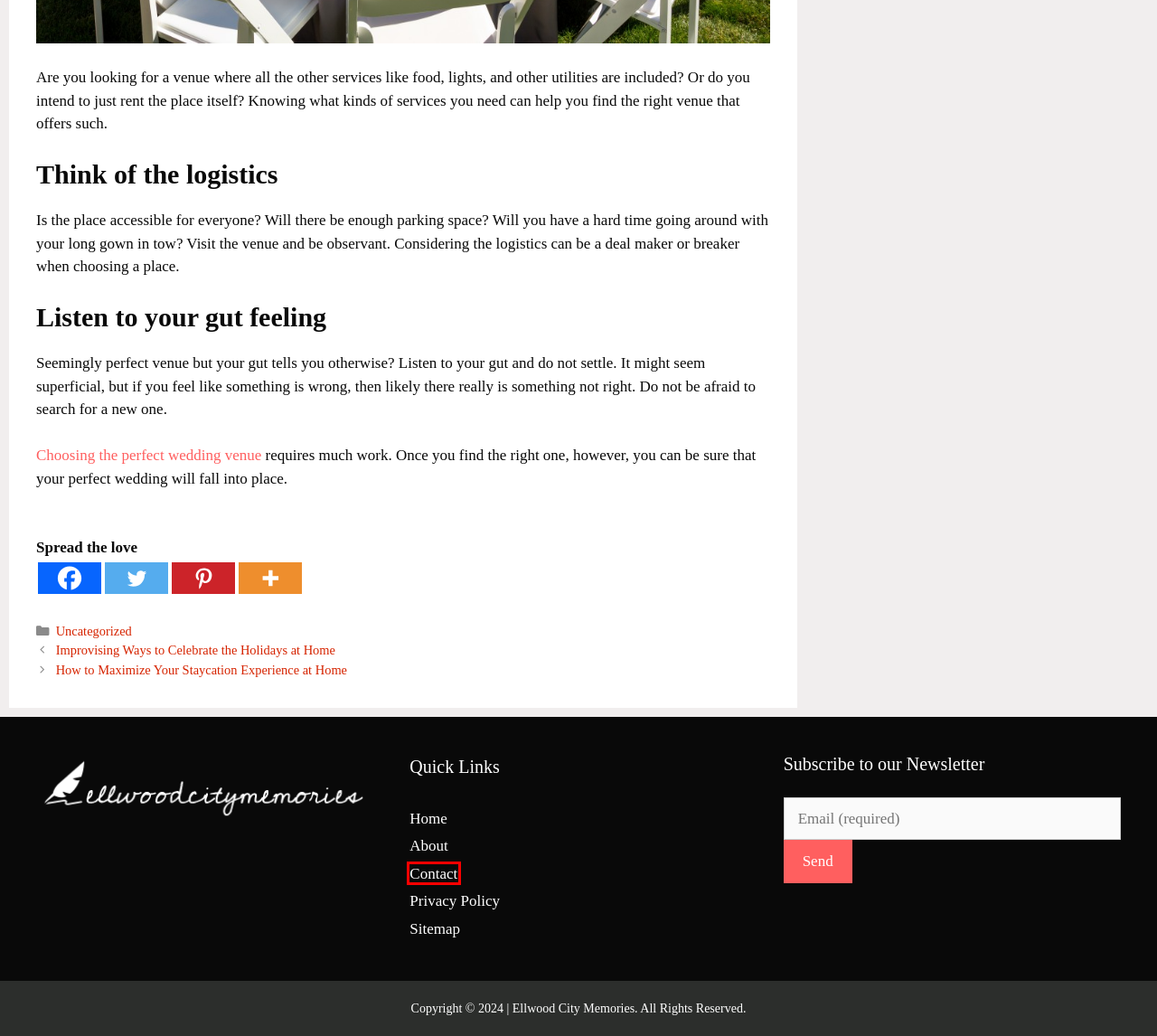Examine the screenshot of a webpage with a red bounding box around a specific UI element. Identify which webpage description best matches the new webpage that appears after clicking the element in the red bounding box. Here are the candidates:
A. Uncategorized Archives - Ellwood City Memories
B. Prepping Your Home for a Socially Distanced Holiday Party - Ellwood City Memories
C. How to Grow Your Corporate Photographer Business - Ellwood City Memories
D. Business Strategies & Tips Archives - Ellwood City Memories
E. About - Ellwood City Memories
F. Making the Most Out of Your Staycation at Home - Ellwood City Memories
G. Privacy Policy - Ellwood City Memories
H. Contact Us | Ellwood City Memories

H